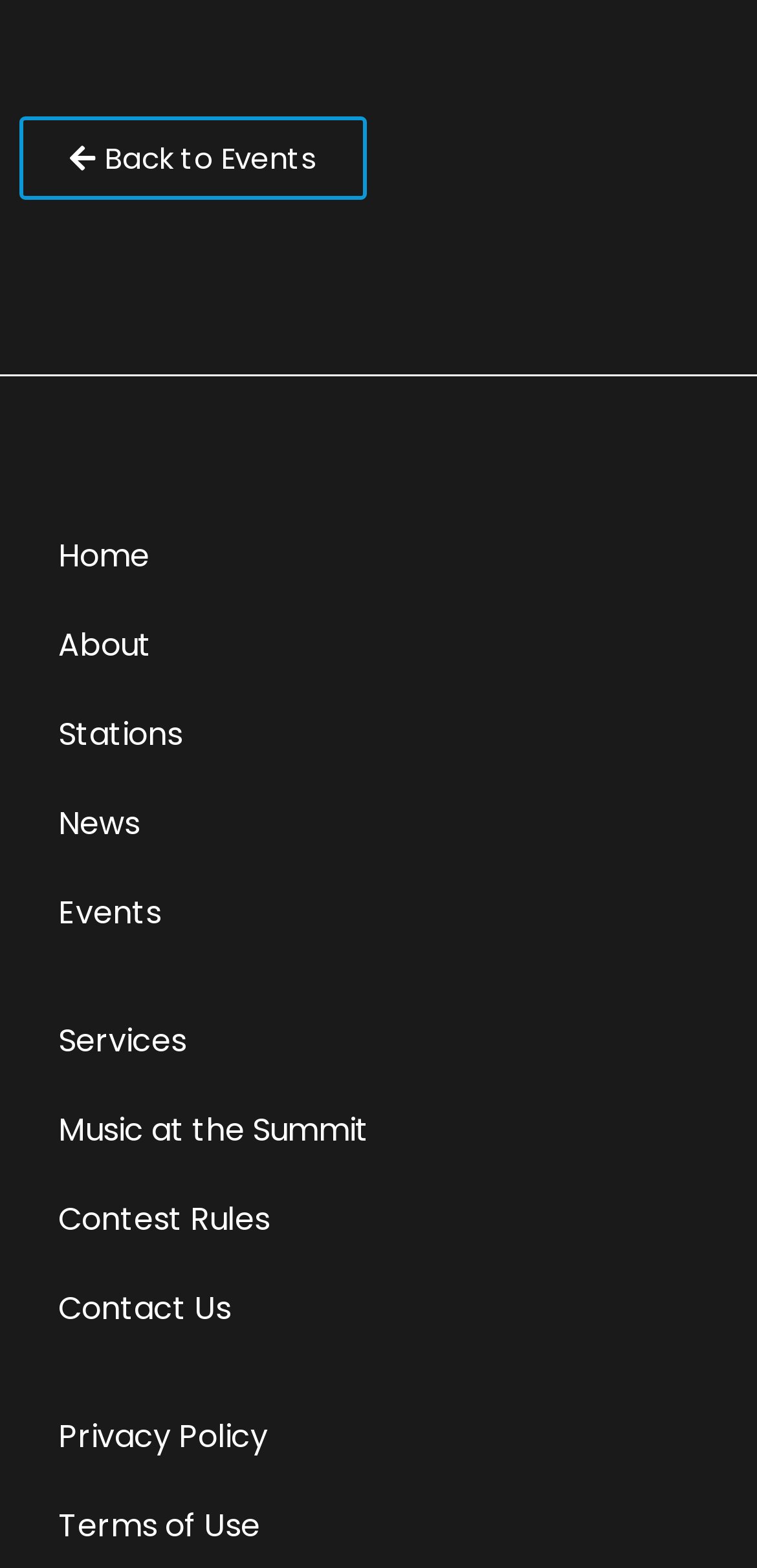Determine the bounding box coordinates for the element that should be clicked to follow this instruction: "contact the website". The coordinates should be given as four float numbers between 0 and 1, in the format [left, top, right, bottom].

[0.026, 0.806, 0.974, 0.863]